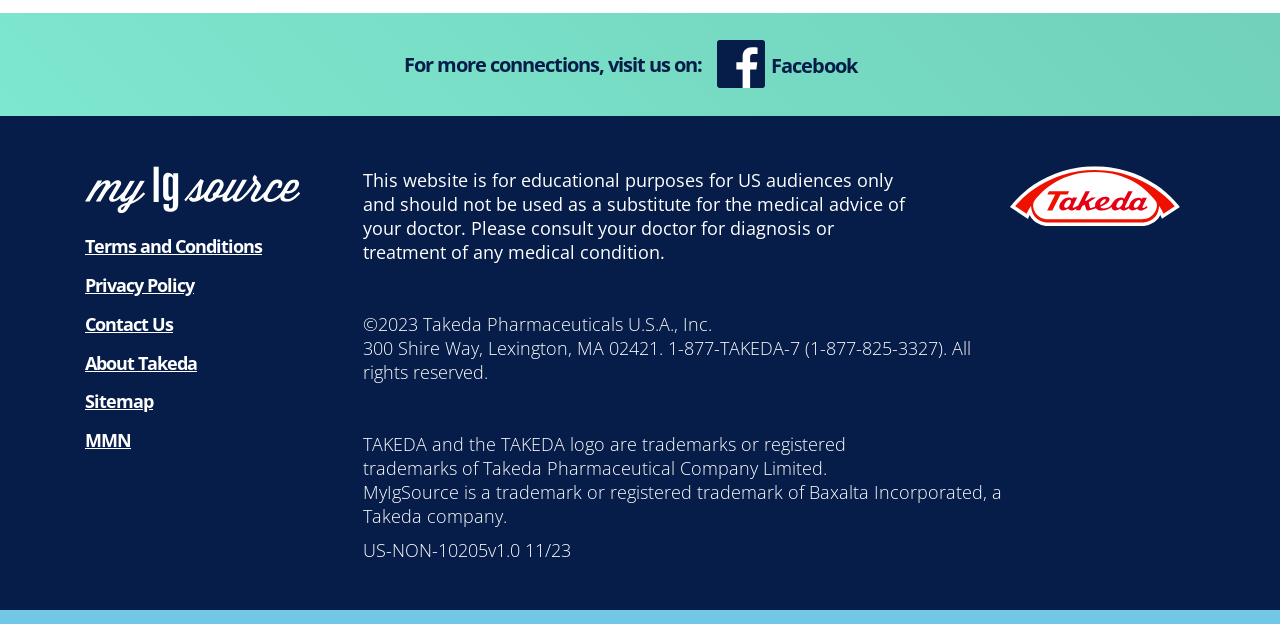For the following element description, predict the bounding box coordinates in the format (top-left x, top-left y, bottom-right x, bottom-right y). All values should be floating point numbers between 0 and 1. Description: 1-877-TAKEDA-7 (1-877-825-3327)

[0.521, 0.539, 0.736, 0.578]